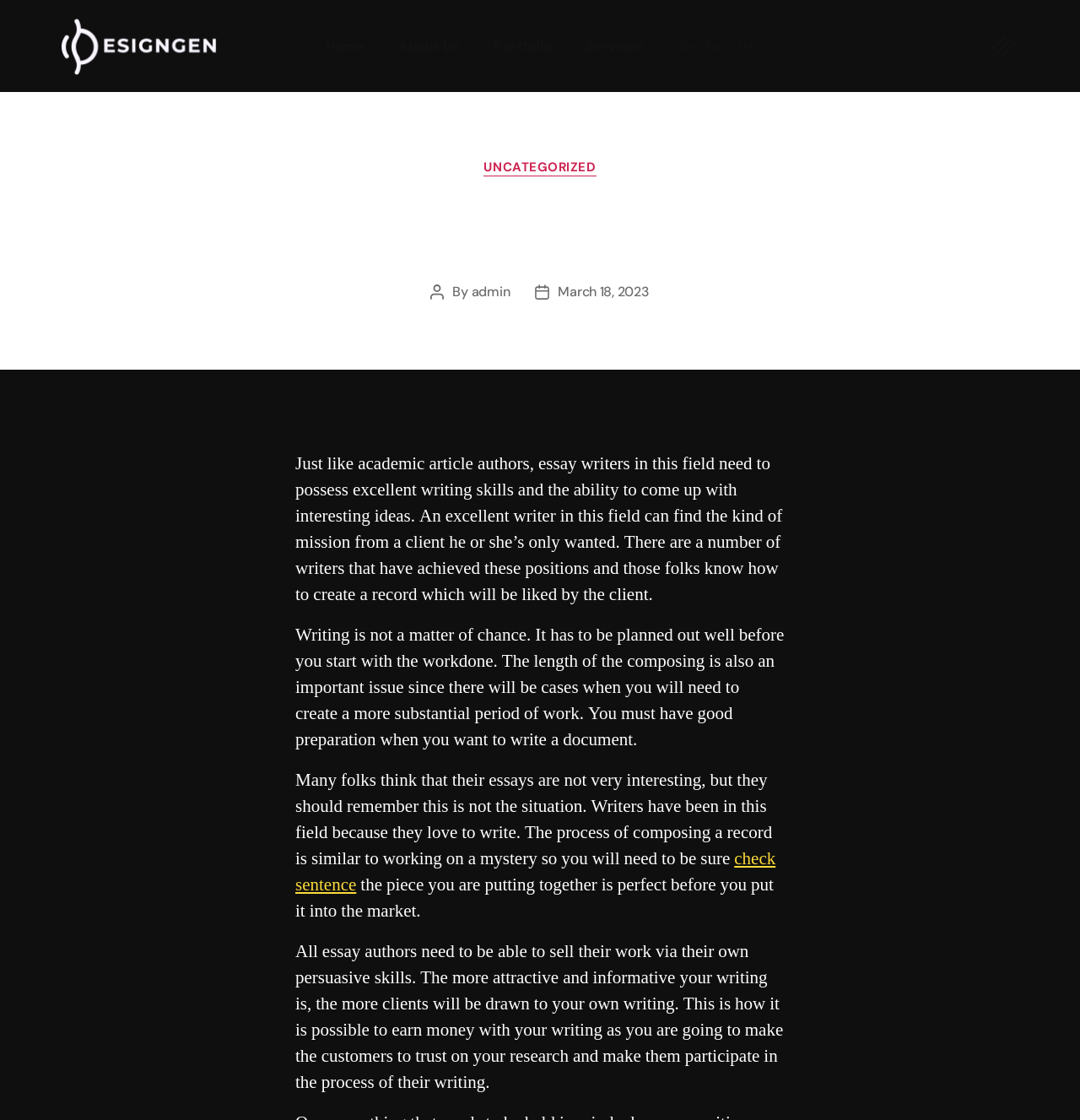Analyze the image and answer the question with as much detail as possible: 
What skill do essay writers need to sell their work?

The webpage mentions that 'All essay authors need to be able to sell their work via their own persuasive skills.' This suggests that persuasive skills are necessary for essay writers to market their work effectively.